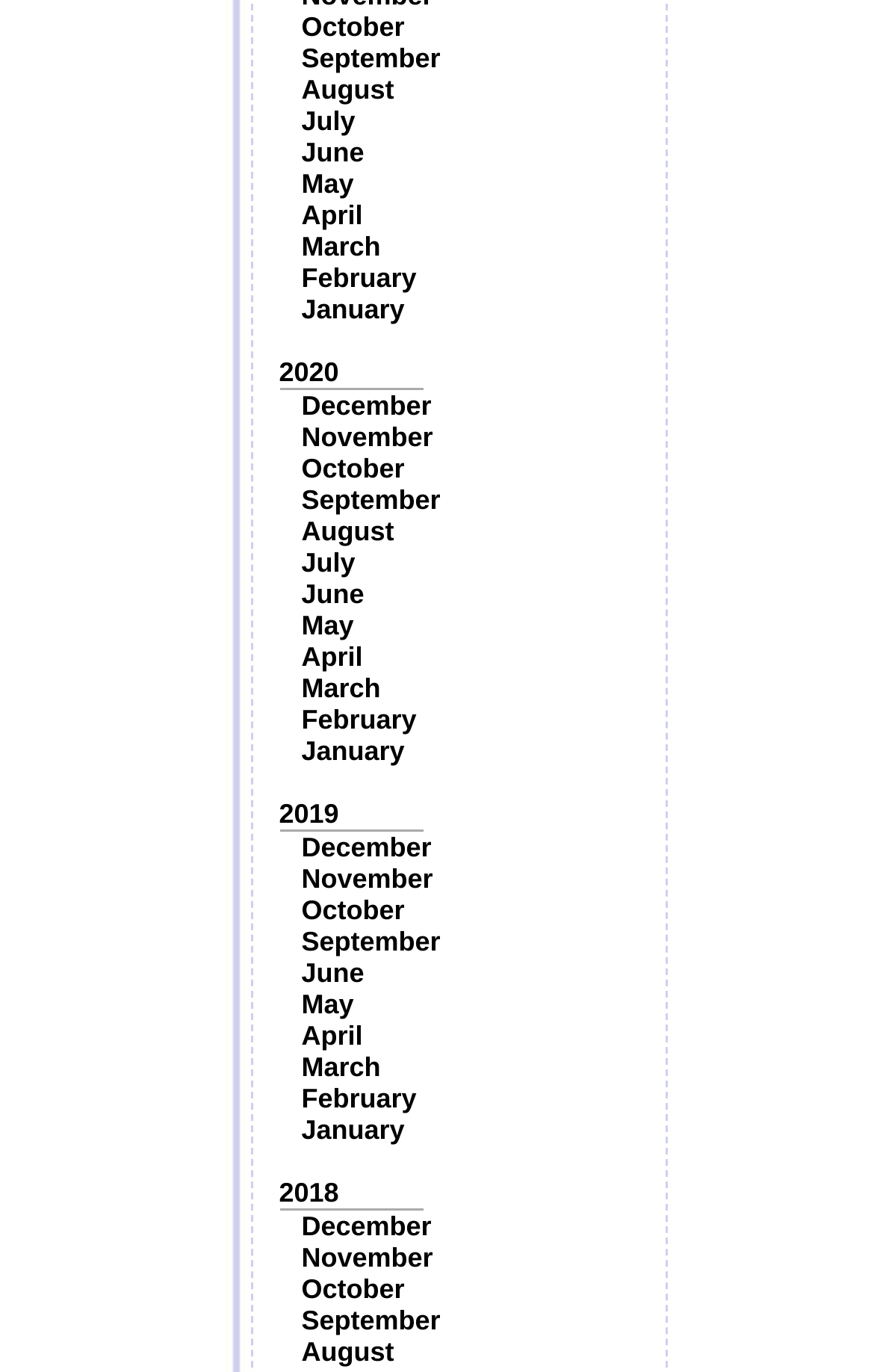Determine the bounding box coordinates of the region that needs to be clicked to achieve the task: "View August 2018".

[0.345, 0.974, 0.451, 0.997]